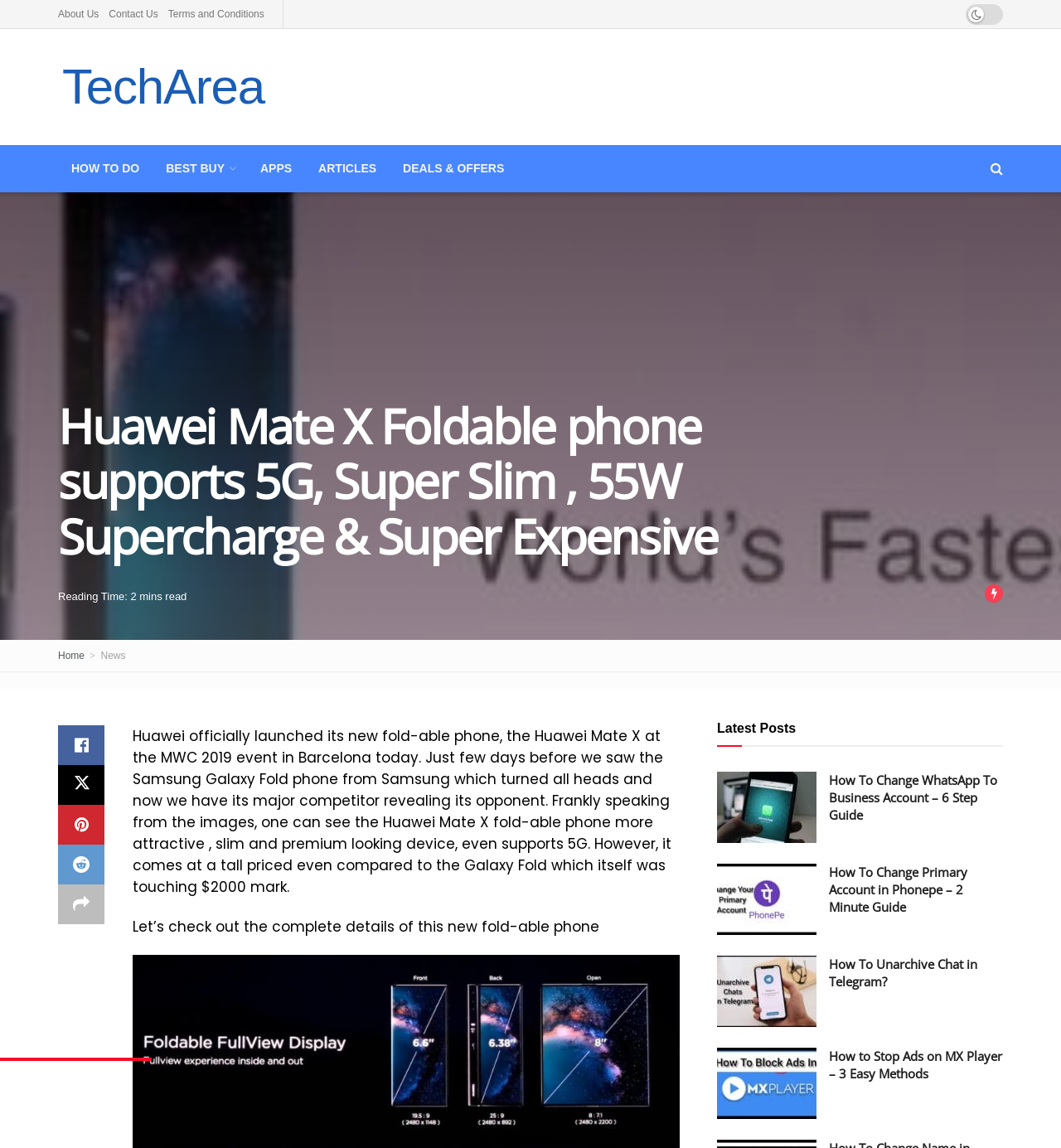Find the bounding box coordinates of the area that needs to be clicked in order to achieve the following instruction: "Learn how to change primary account on PhonePe". The coordinates should be specified as four float numbers between 0 and 1, i.e., [left, top, right, bottom].

[0.676, 0.752, 0.77, 0.815]